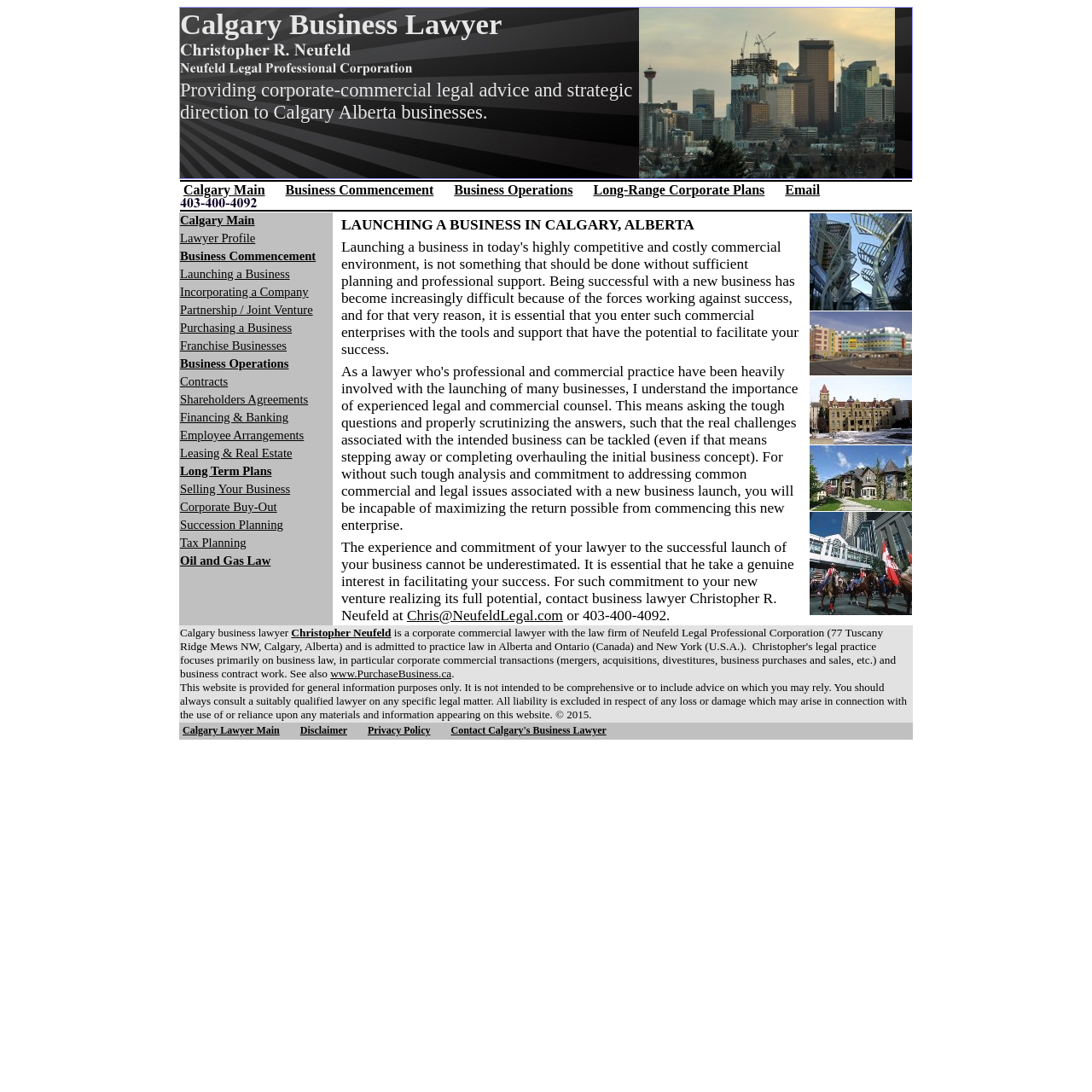Locate the bounding box of the UI element described by: "Partnership / Joint Venture" in the given webpage screenshot.

[0.165, 0.277, 0.286, 0.29]